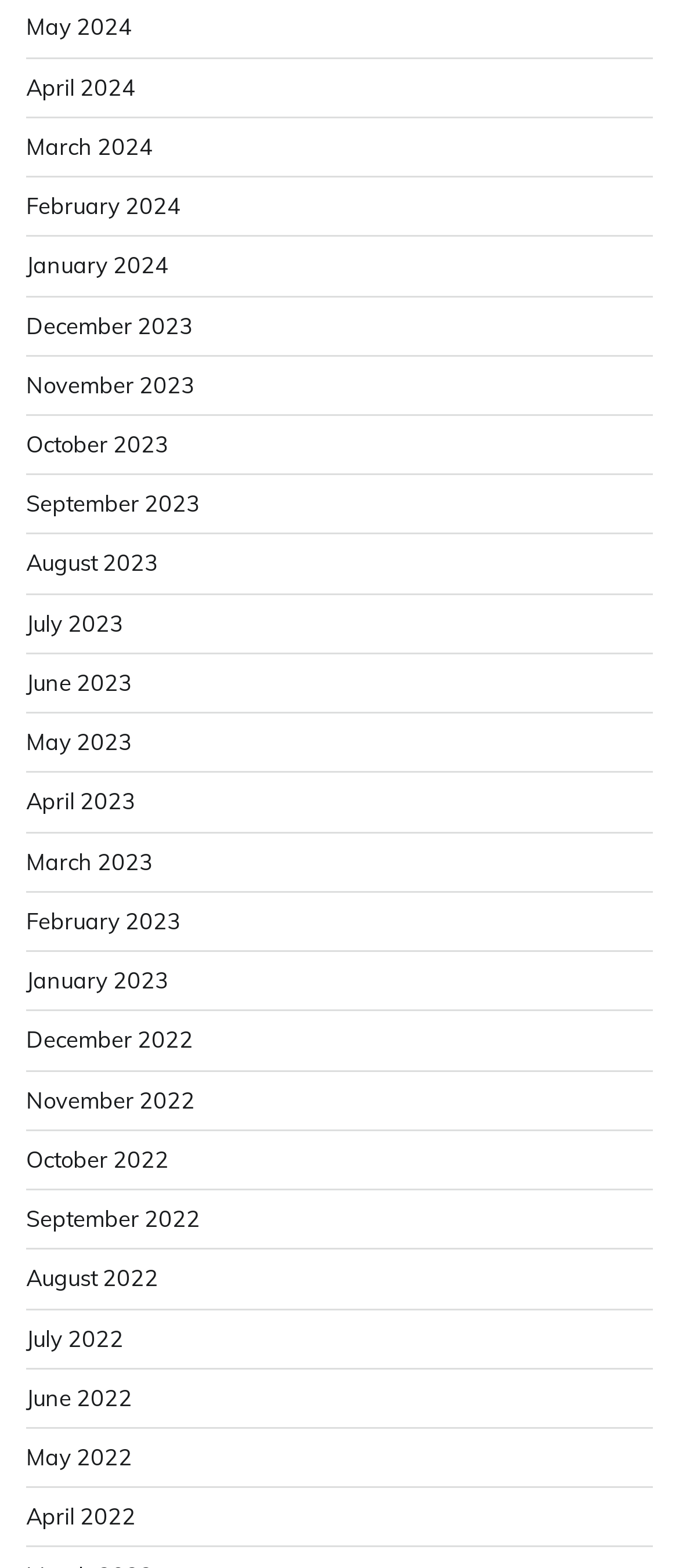Show the bounding box coordinates of the element that should be clicked to complete the task: "view May 2024".

[0.038, 0.008, 0.195, 0.026]